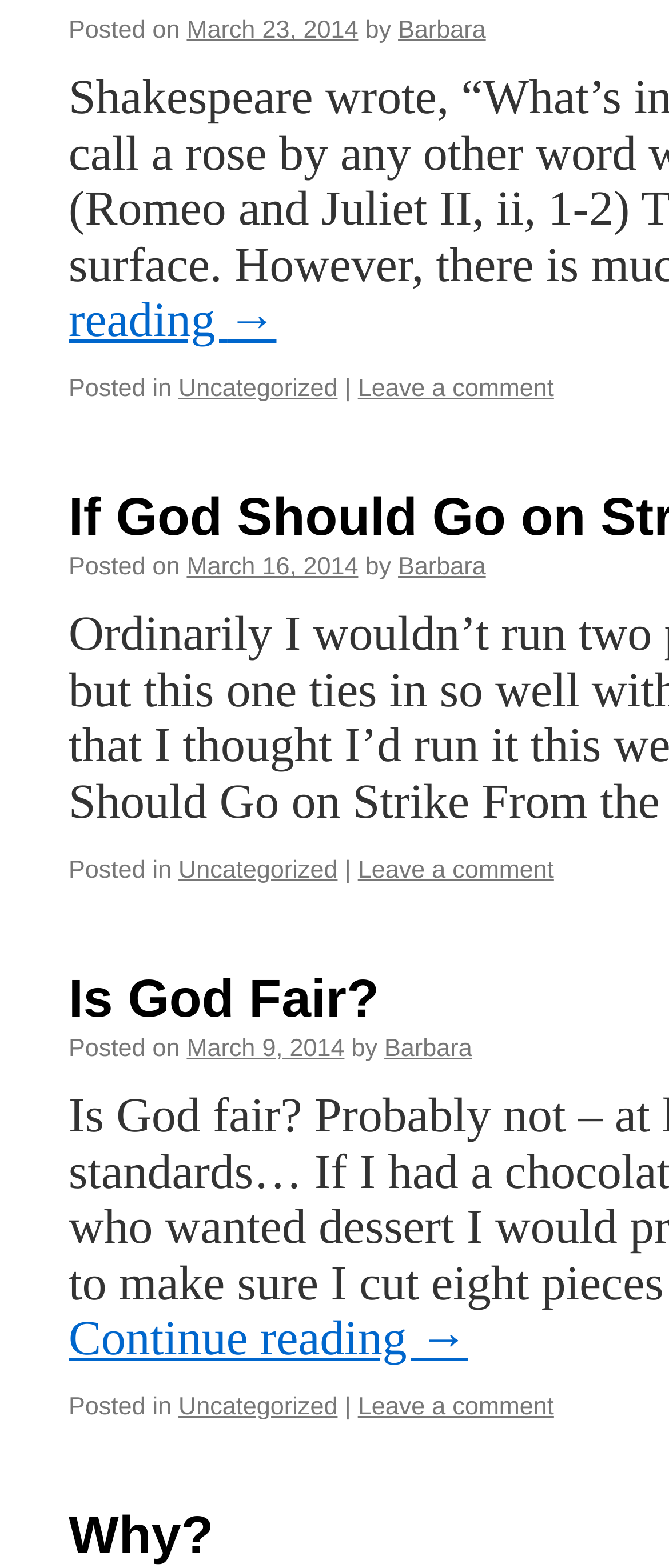Please specify the coordinates of the bounding box for the element that should be clicked to carry out this instruction: "View post 'March 23, 2014'". The coordinates must be four float numbers between 0 and 1, formatted as [left, top, right, bottom].

[0.279, 0.011, 0.535, 0.029]